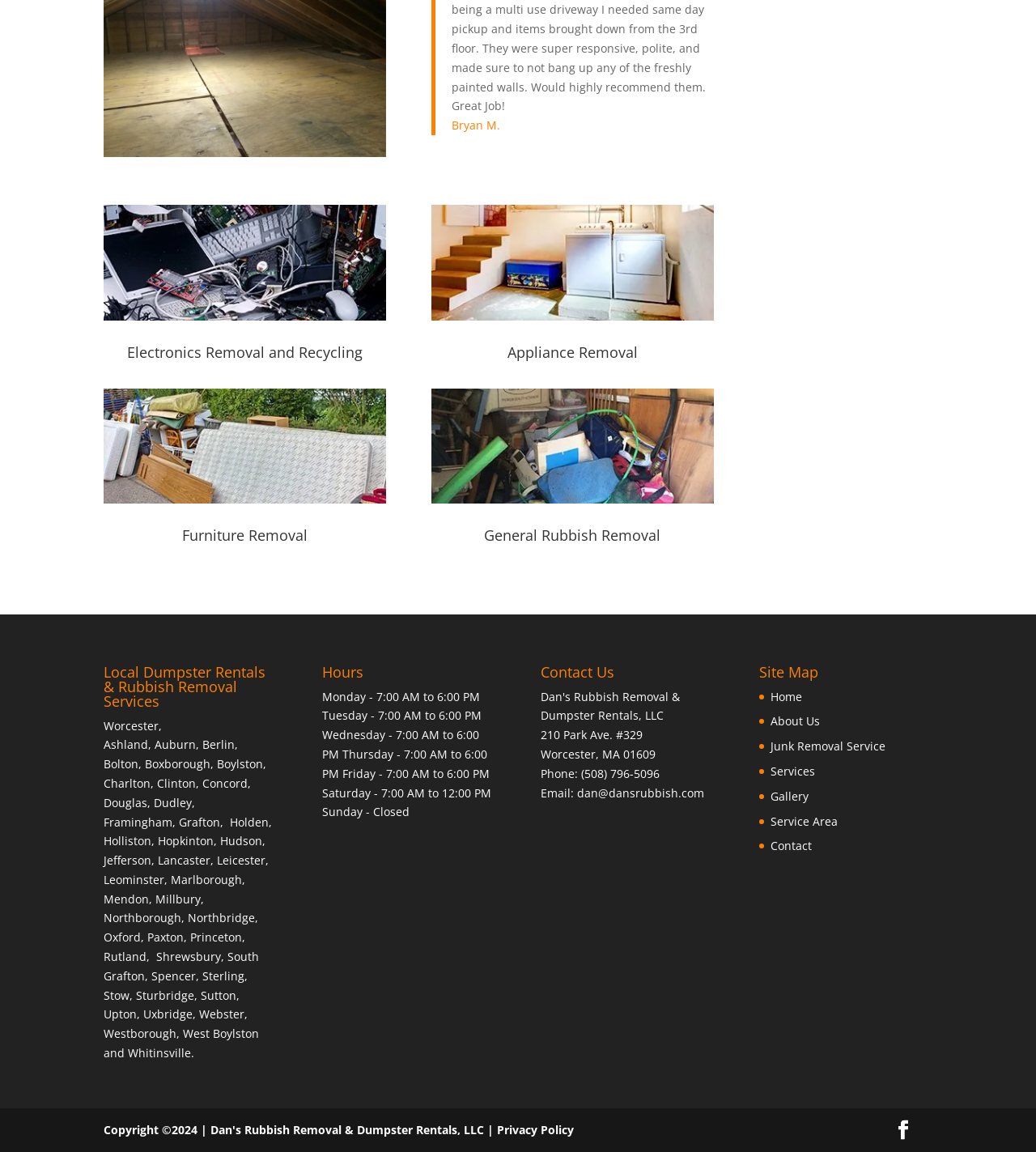Given the element description: "About Us", predict the bounding box coordinates of this UI element. The coordinates must be four float numbers between 0 and 1, given as [left, top, right, bottom].

[0.744, 0.619, 0.792, 0.633]